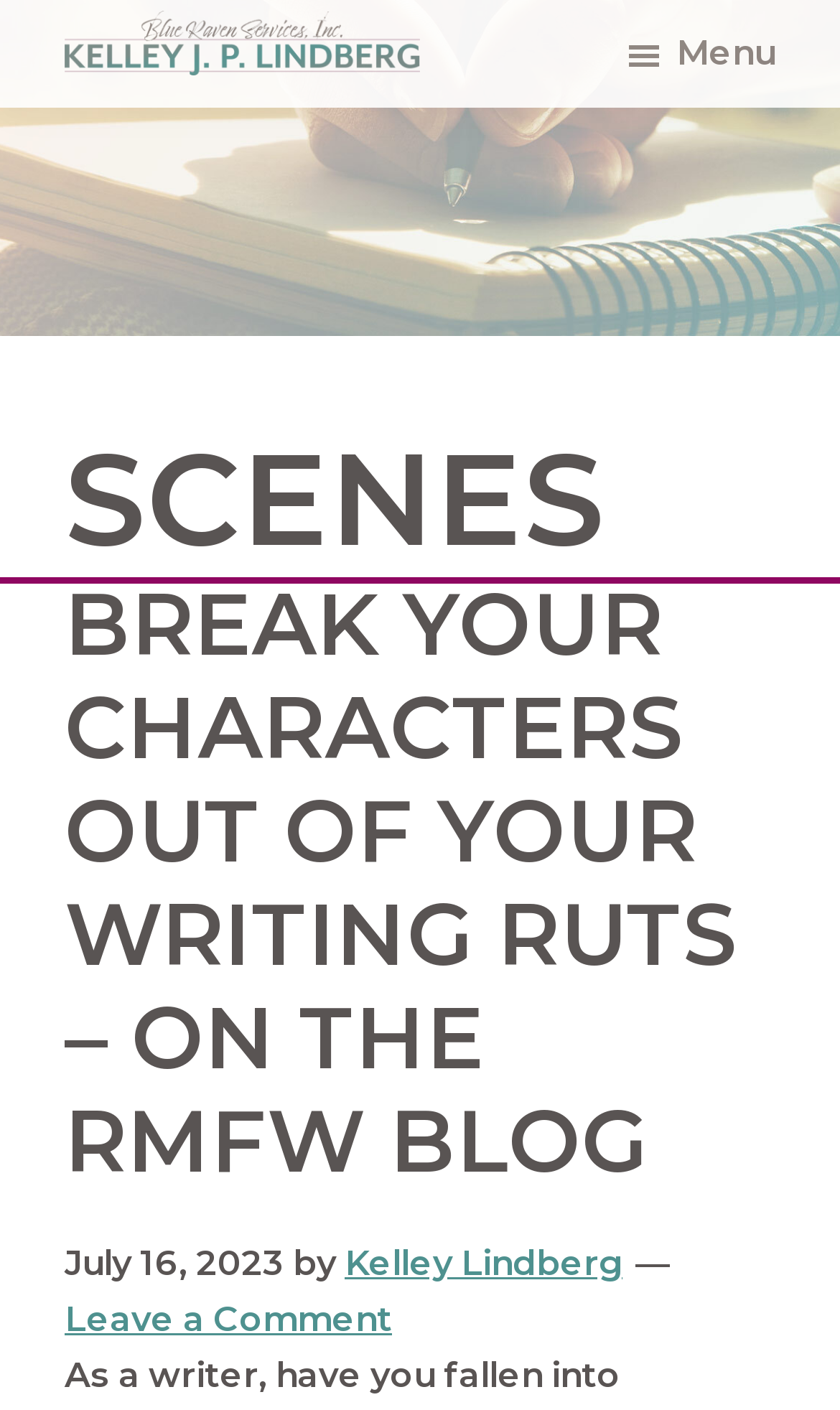Provide a single word or phrase answer to the question: 
How can users interact with the blog post?

Leave a comment